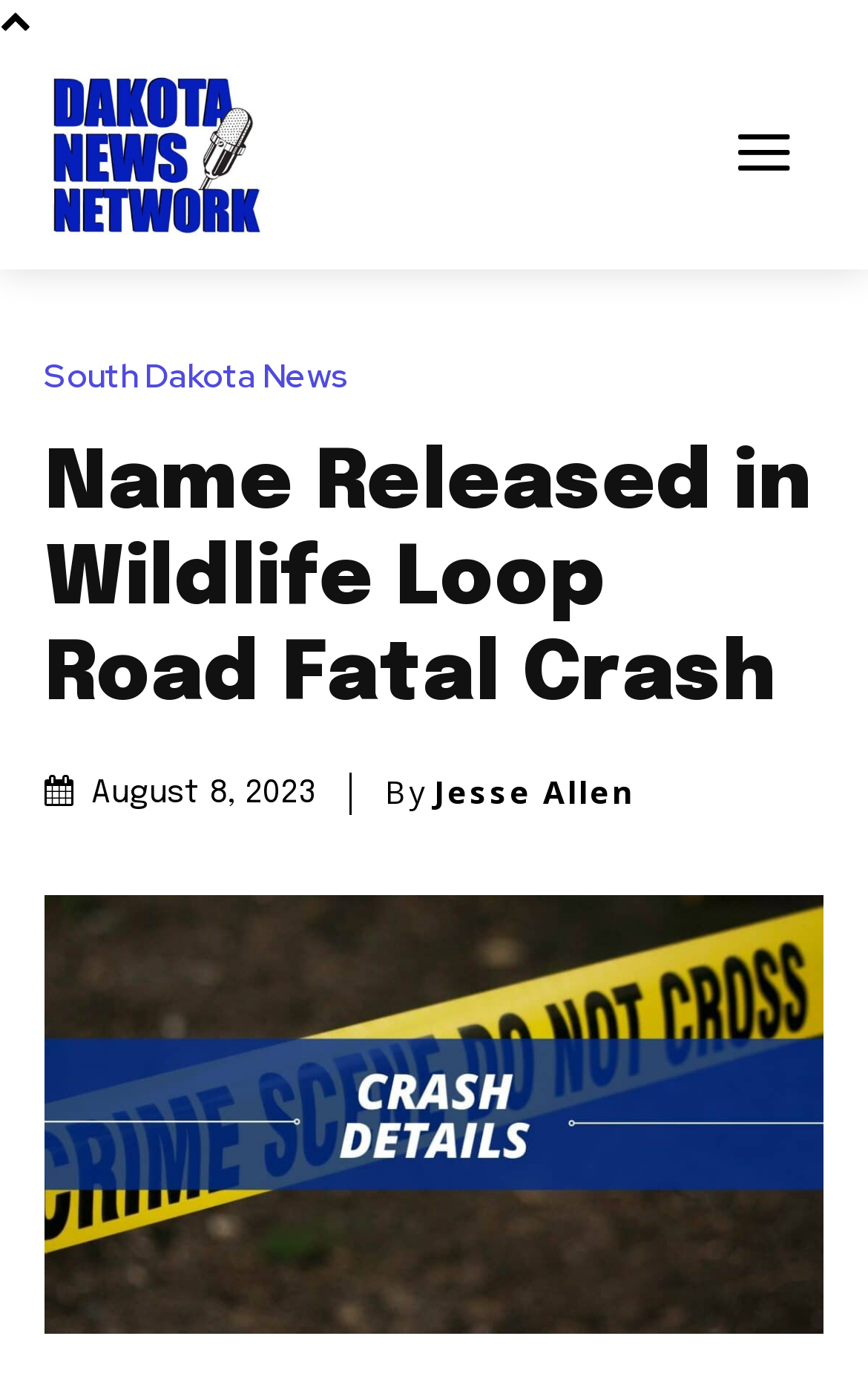Offer an extensive depiction of the webpage and its key elements.

The webpage appears to be a news article page. At the top left corner, there is a logo image with a corresponding link. Next to the logo, there is a link to "South Dakota News". 

Below the logo and the "South Dakota News" link, there is a heading that reads "Name Released in Wildlife Loop Road Fatal Crash". This heading spans across most of the width of the page.

Under the heading, there is a timestamp indicating the date "August 8, 2023". To the right of the timestamp, there is a "By" label, followed by a link to the author's name, "Jesse Allen".

At the bottom of the page, there is a large image that takes up most of the width of the page. The image is likely related to the news article.